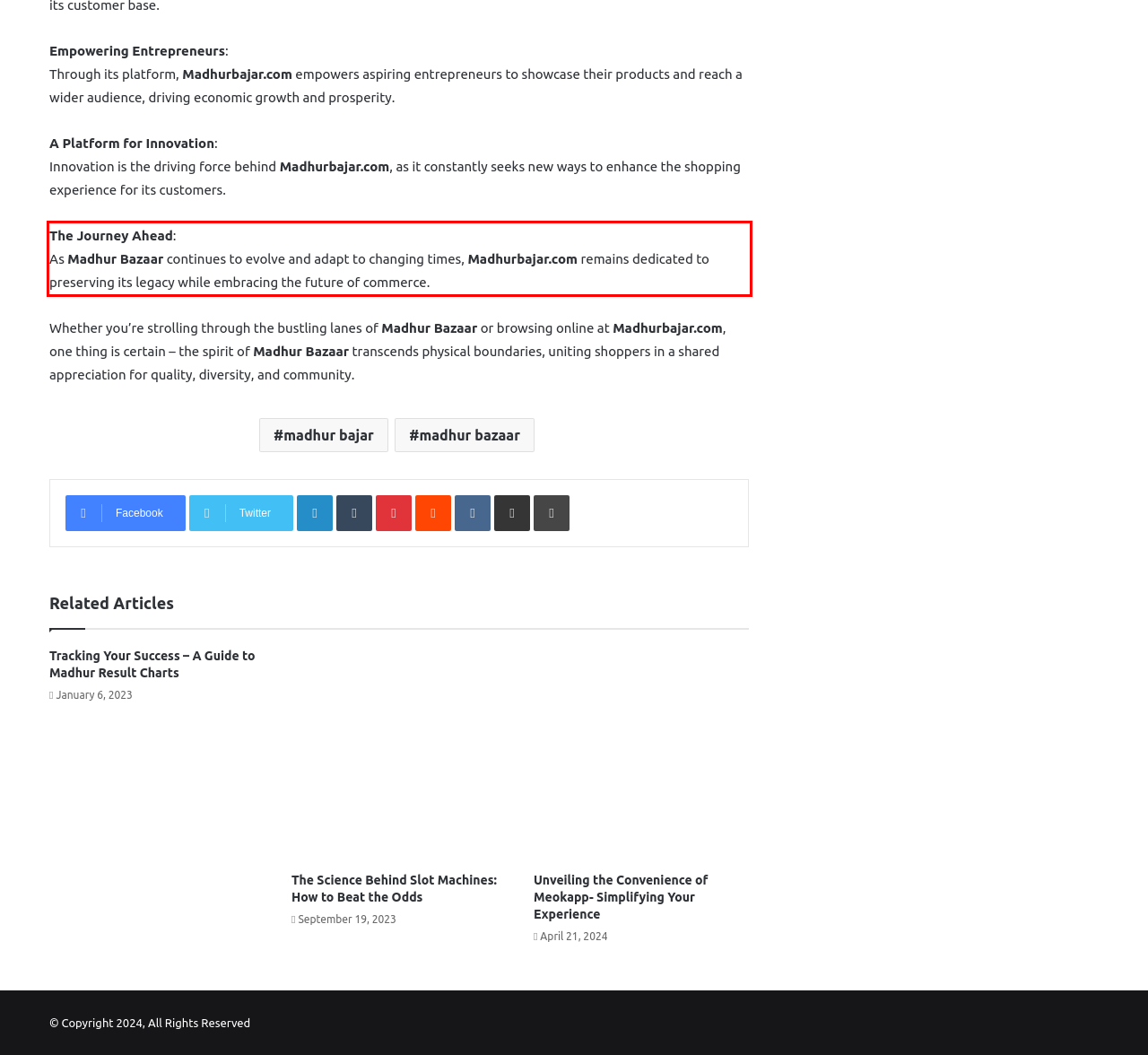Within the screenshot of a webpage, identify the red bounding box and perform OCR to capture the text content it contains.

The Journey Ahead: As Madhur Bazaar continues to evolve and adapt to changing times, Madhurbajar.com remains dedicated to preserving its legacy while embracing the future of commerce.